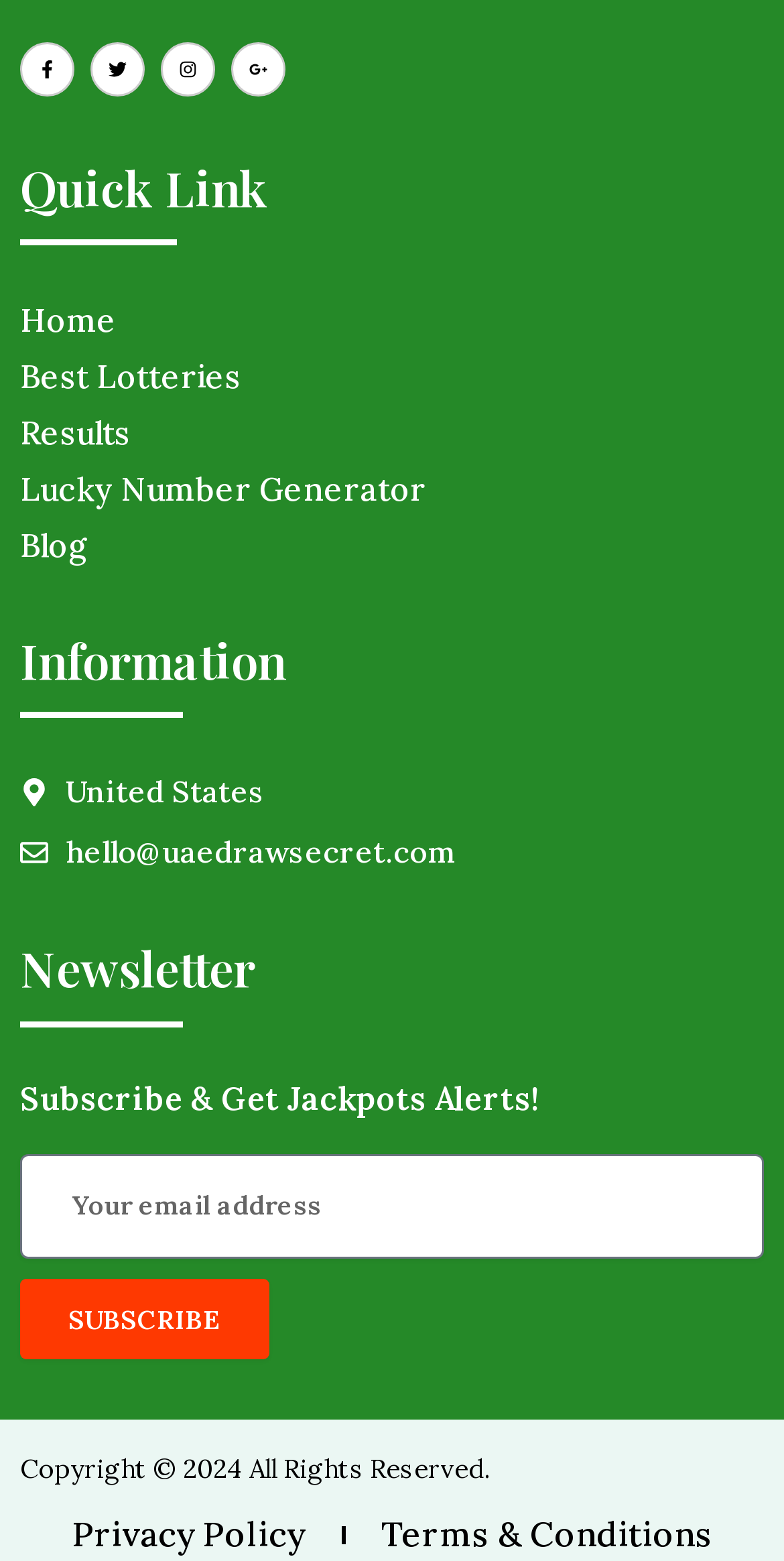What are the two links at the bottom of the webpage? Using the information from the screenshot, answer with a single word or phrase.

Privacy Policy, Terms & Conditions